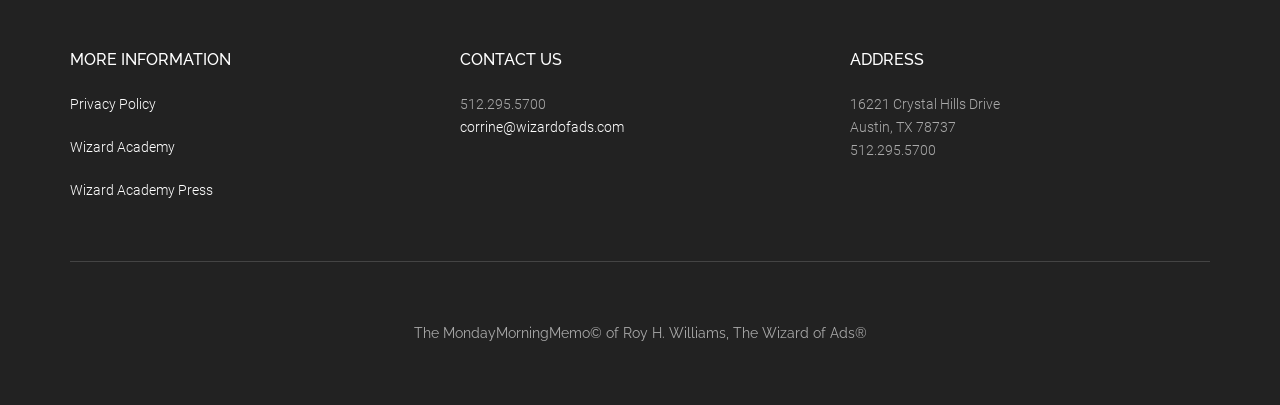Extract the bounding box coordinates for the described element: "corrine@wizardofads.com". The coordinates should be represented as four float numbers between 0 and 1: [left, top, right, bottom].

[0.359, 0.294, 0.488, 0.333]